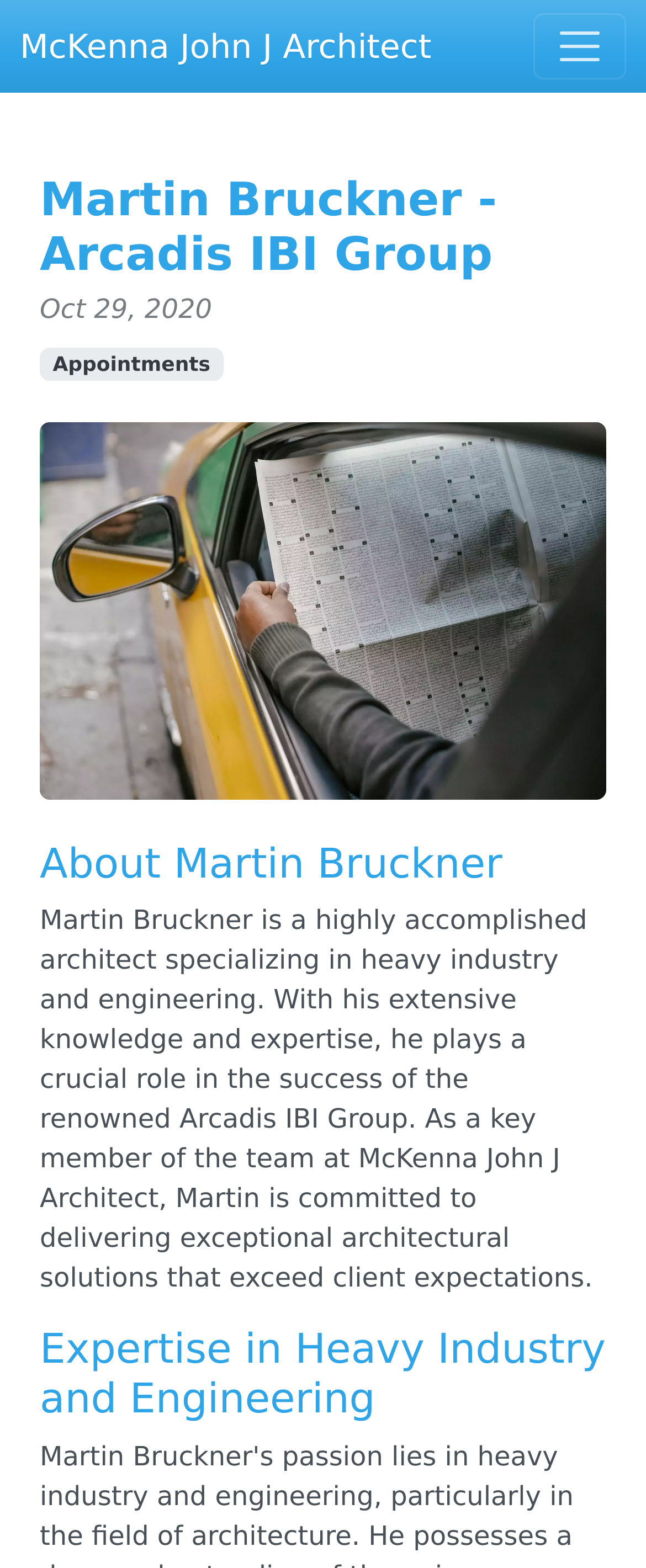What is Martin Bruckner's area of expertise?
Answer the question based on the image using a single word or a brief phrase.

Heavy industry and engineering